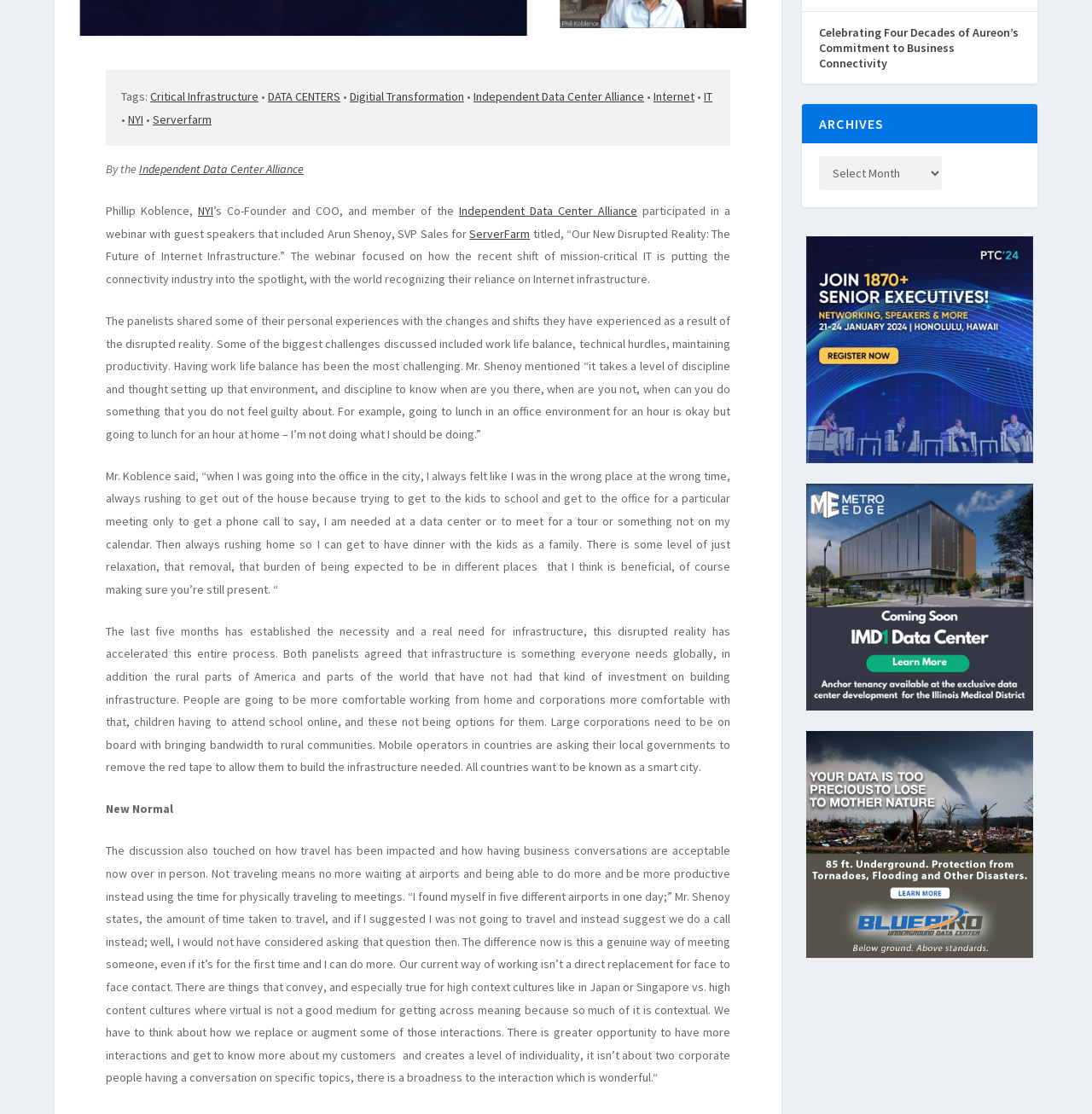Calculate the bounding box coordinates of the UI element given the description: "Digitial Transformation".

[0.32, 0.08, 0.425, 0.094]